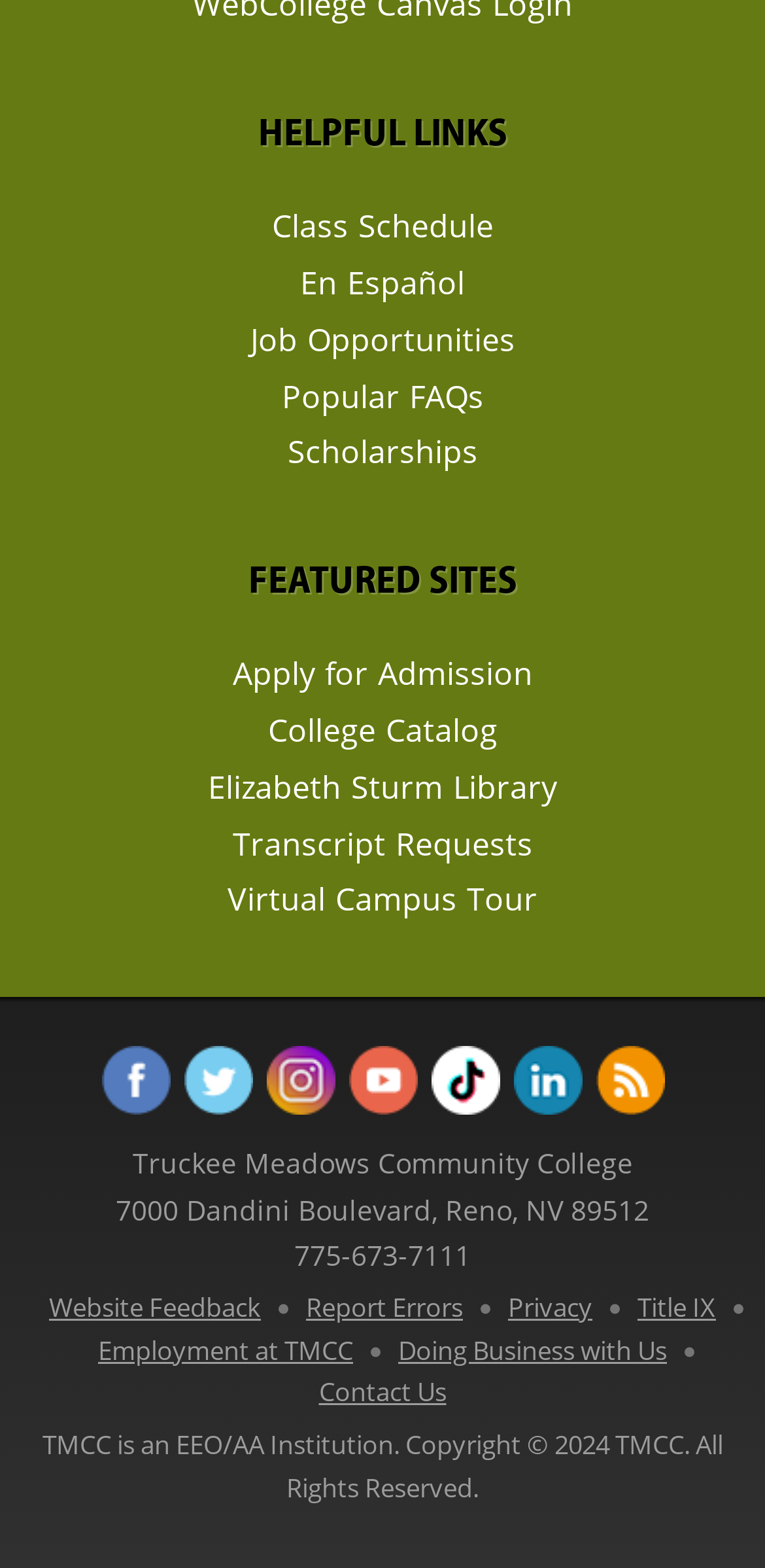Kindly determine the bounding box coordinates for the area that needs to be clicked to execute this instruction: "Check the Twitter link".

None